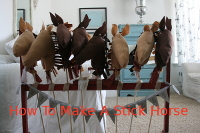What is the atmosphere of the room in the image?
Please respond to the question thoroughly and include all relevant details.

The atmosphere of the room in the image is warm because the light-colored walls and soft furnishings in the background create a cozy ambiance, which is often associated with a warm atmosphere.